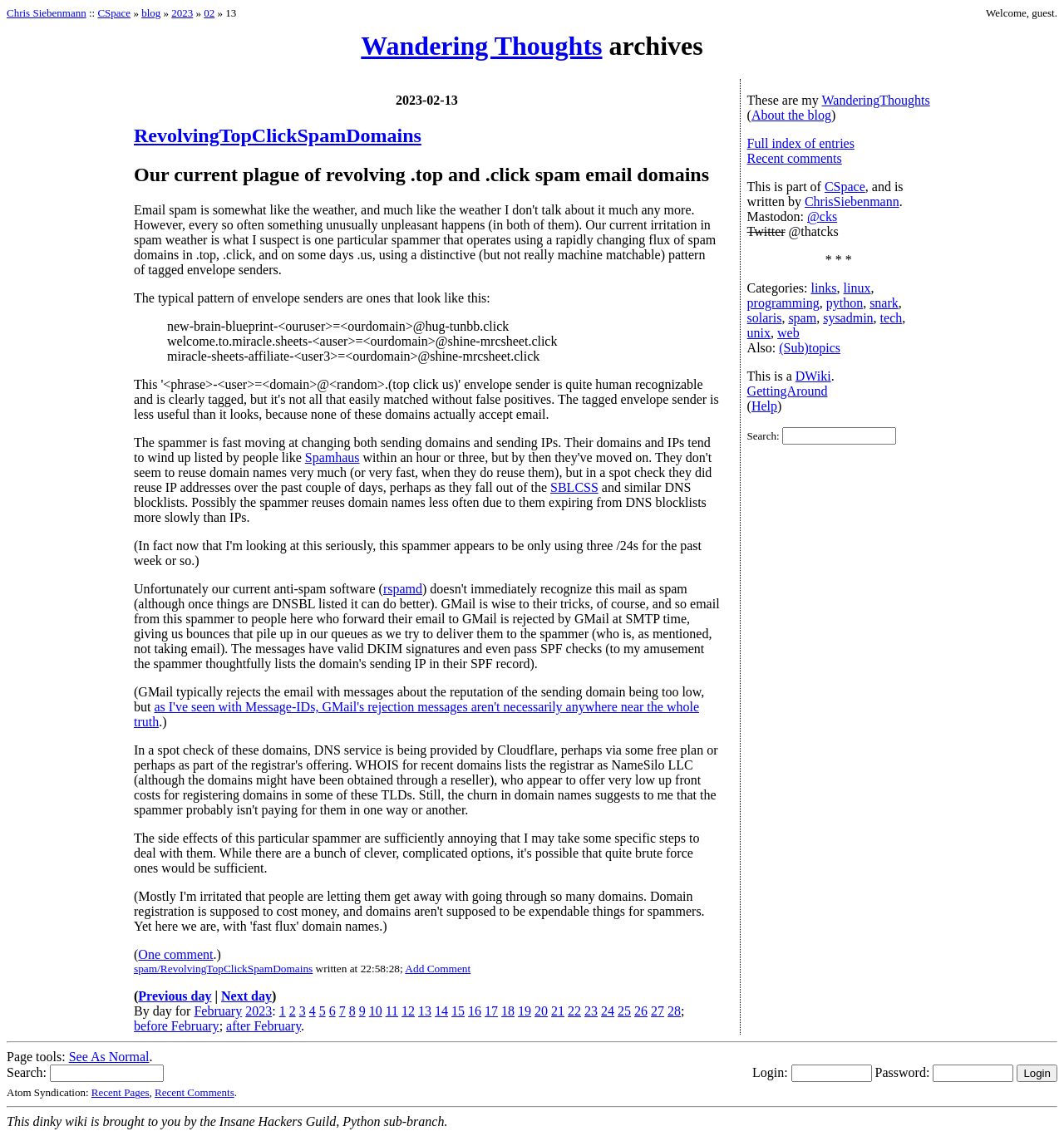Determine the webpage's heading and output its text content.

Wandering Thoughts archives